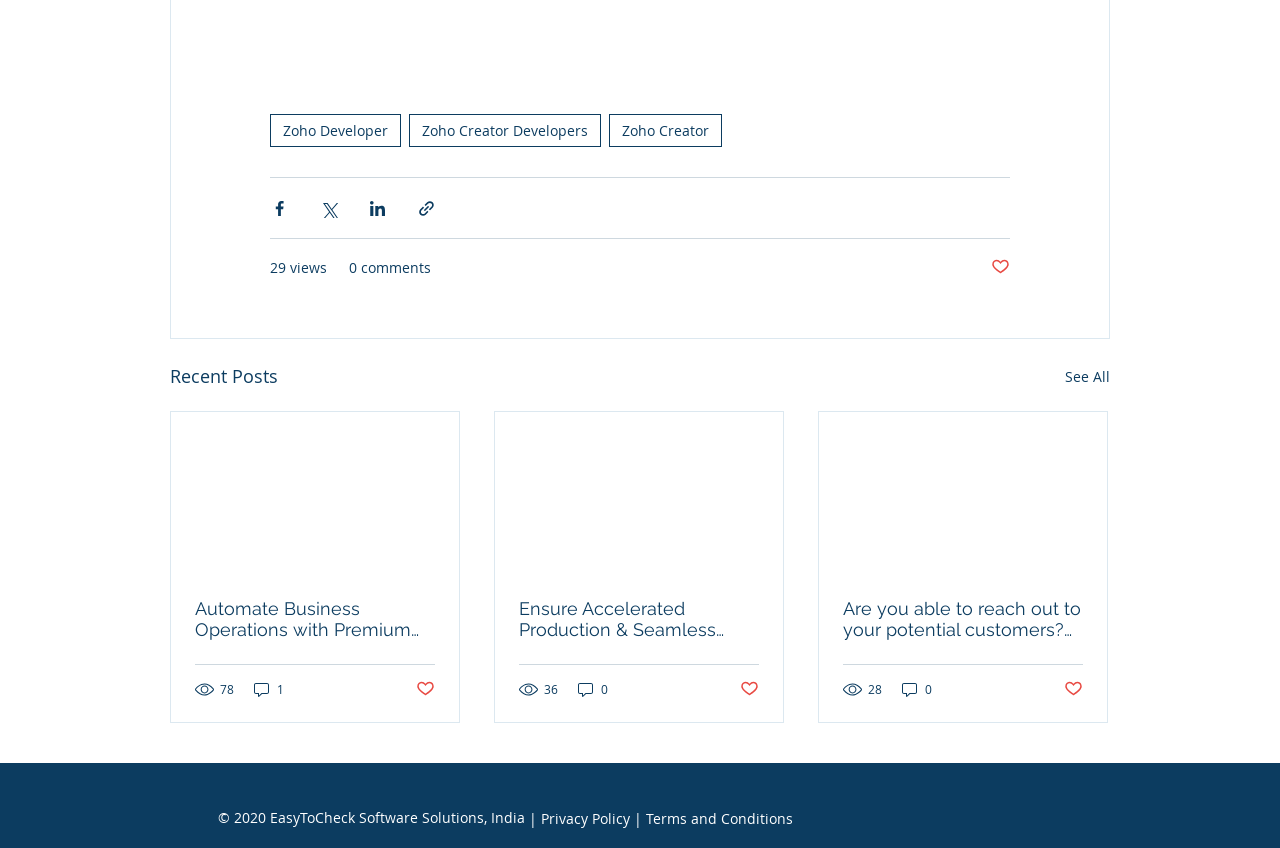Please find the bounding box coordinates of the element that you should click to achieve the following instruction: "View the Privacy Policy". The coordinates should be presented as four float numbers between 0 and 1: [left, top, right, bottom].

[0.423, 0.954, 0.492, 0.977]